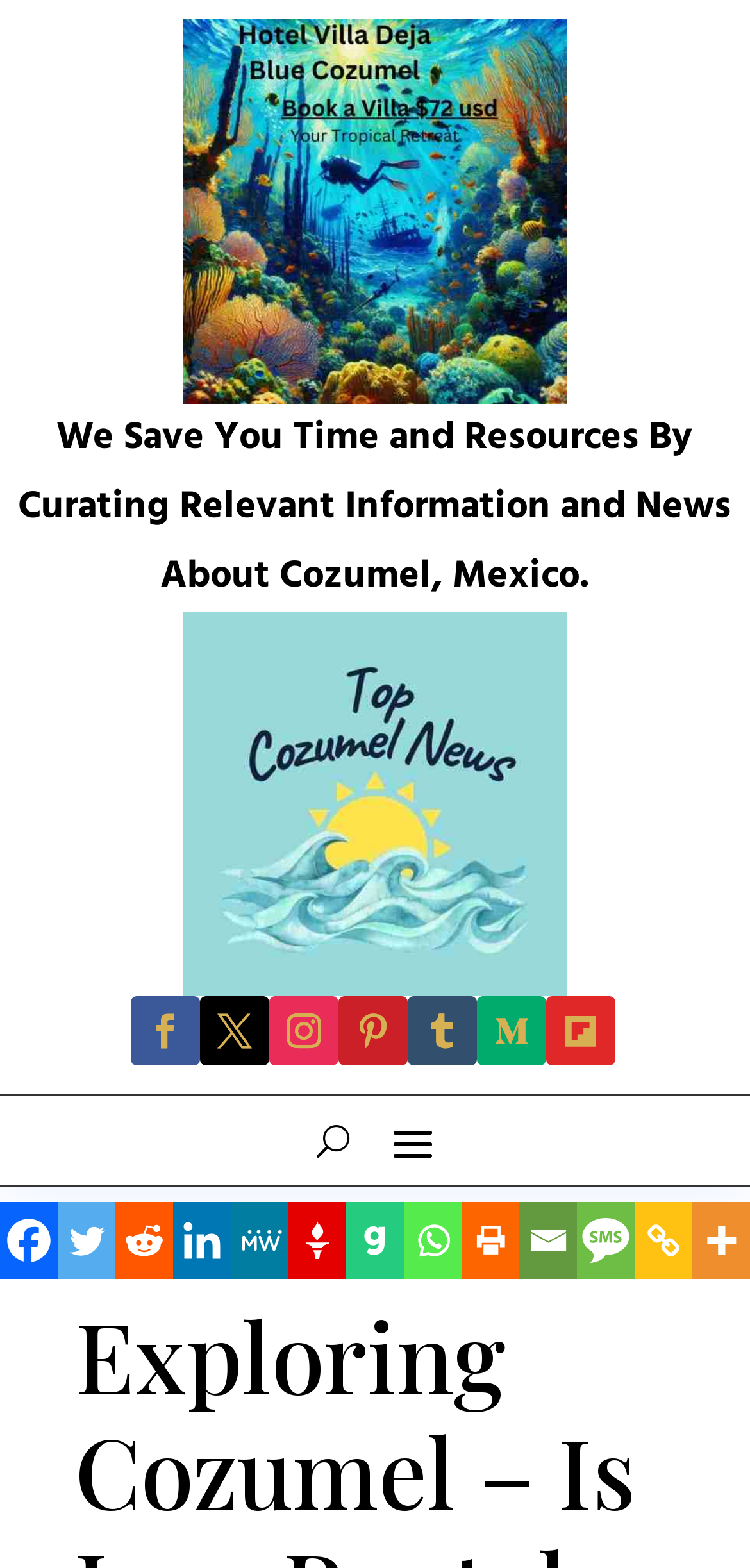Determine the bounding box coordinates for the clickable element to execute this instruction: "Click the More link". Provide the coordinates as four float numbers between 0 and 1, i.e., [left, top, right, bottom].

[0.923, 0.767, 1.0, 0.816]